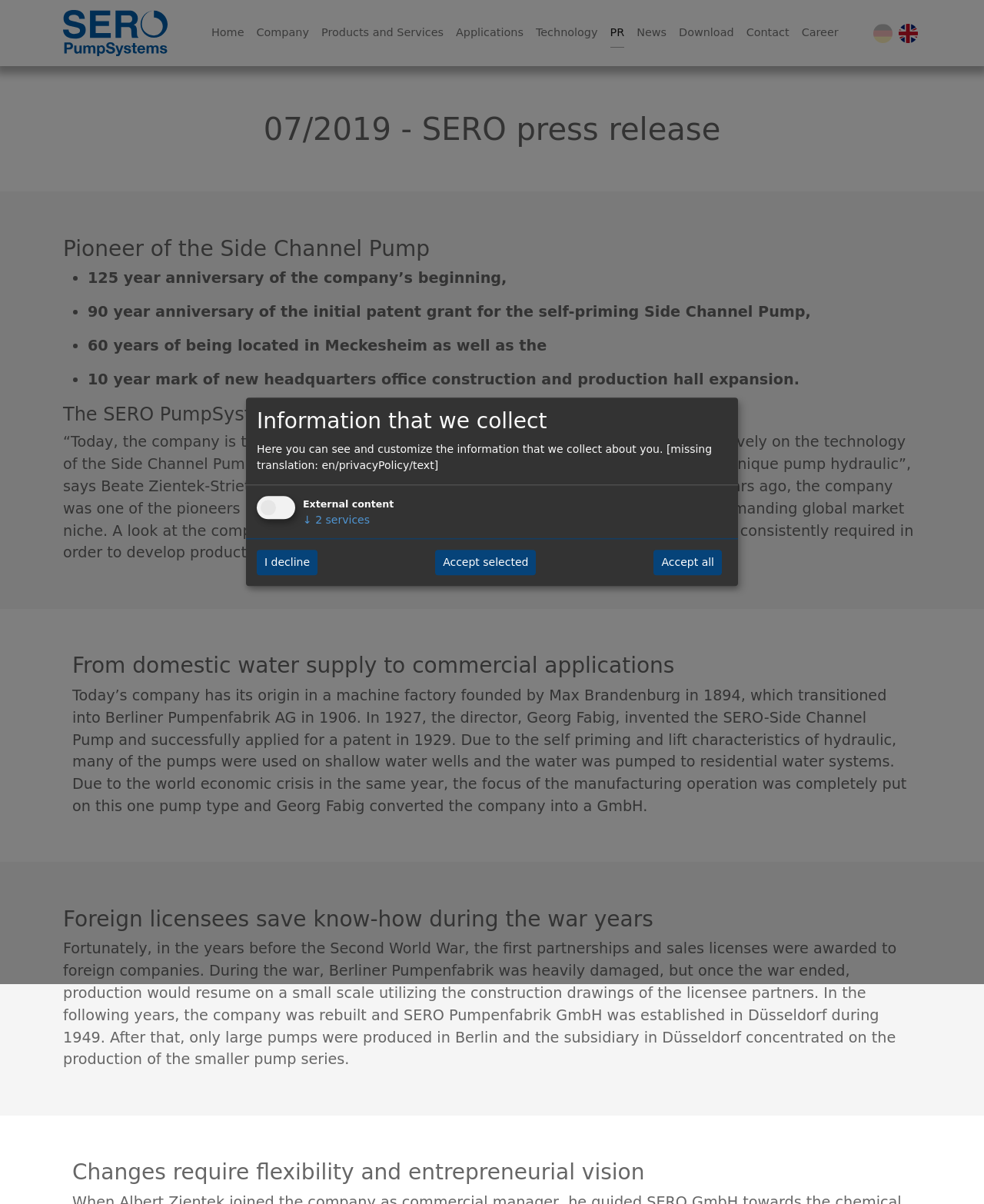Refer to the image and provide a thorough answer to this question:
What is the current focus of the company?

The company, SERO PumpSystems GmbH, is currently focused on the technology of the Side Channel Pump, as stated by Beate Zientek-Strietz, the Managing Director of the company. This is evident from the quote 'Today, the company is the only pump manufacturer in the world that concentrates exclusively on the technology of the Side Channel Pump'.